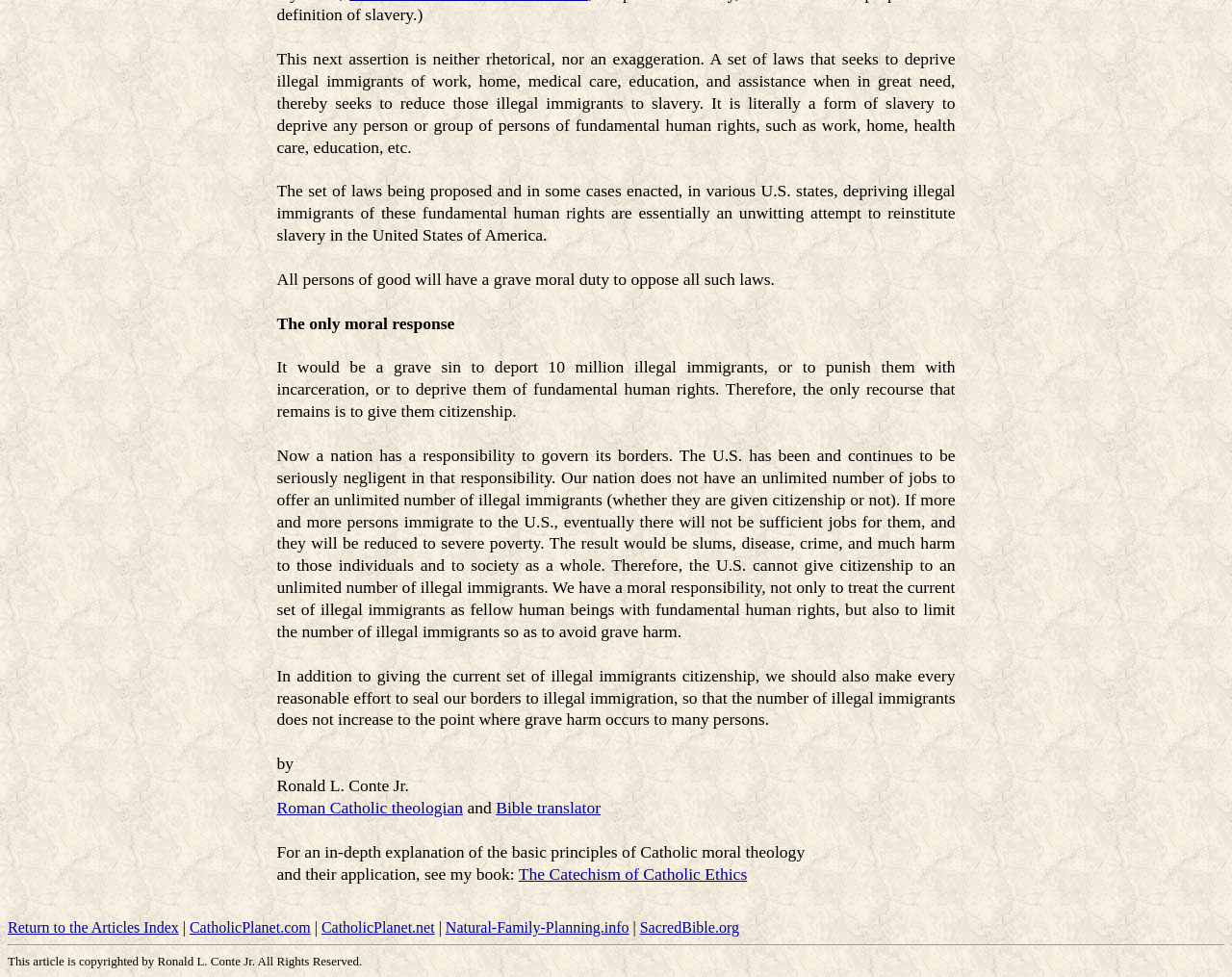Locate the UI element described by CatholicPlanet.net in the provided webpage screenshot. Return the bounding box coordinates in the format (top-left x, top-left y, bottom-right x, bottom-right y), ensuring all values are between 0 and 1.

[0.261, 0.941, 0.353, 0.958]